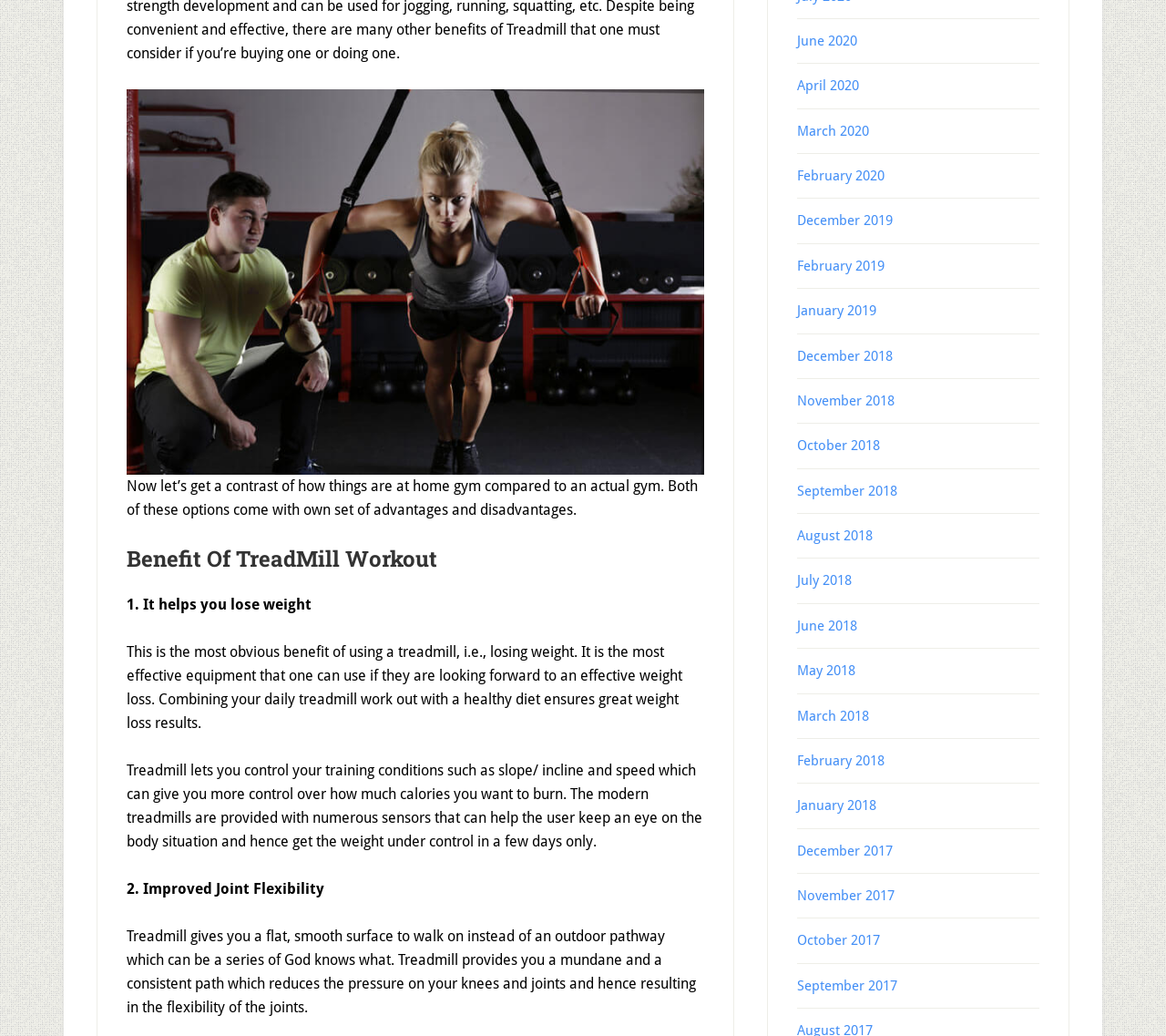Give a concise answer using one word or a phrase to the following question:
What is the main topic of this webpage?

Treadmill workout benefits